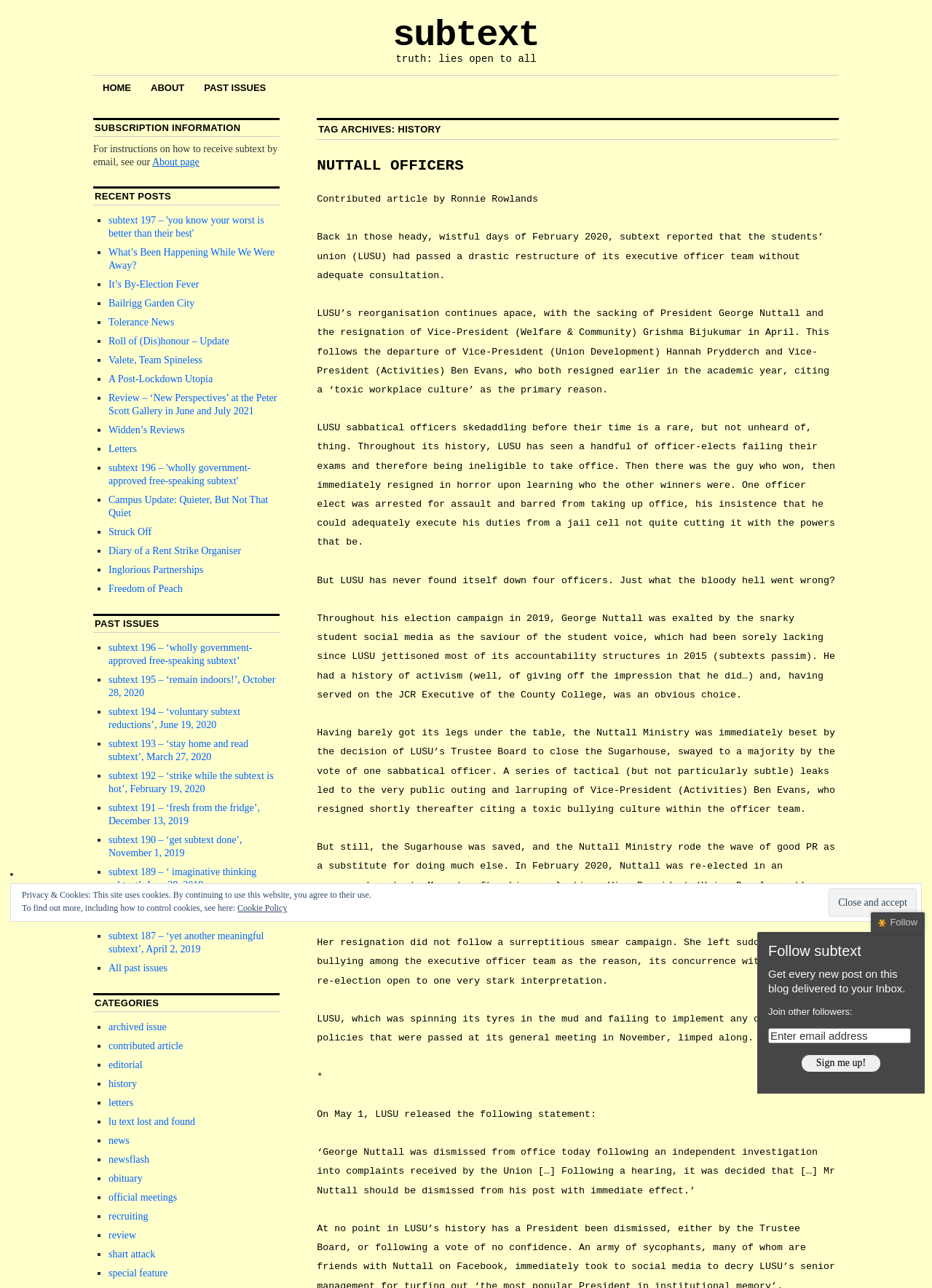Could you provide the bounding box coordinates for the portion of the screen to click to complete this instruction: "follow the 'NUTTALL OFFICERS' link"?

[0.34, 0.122, 0.498, 0.135]